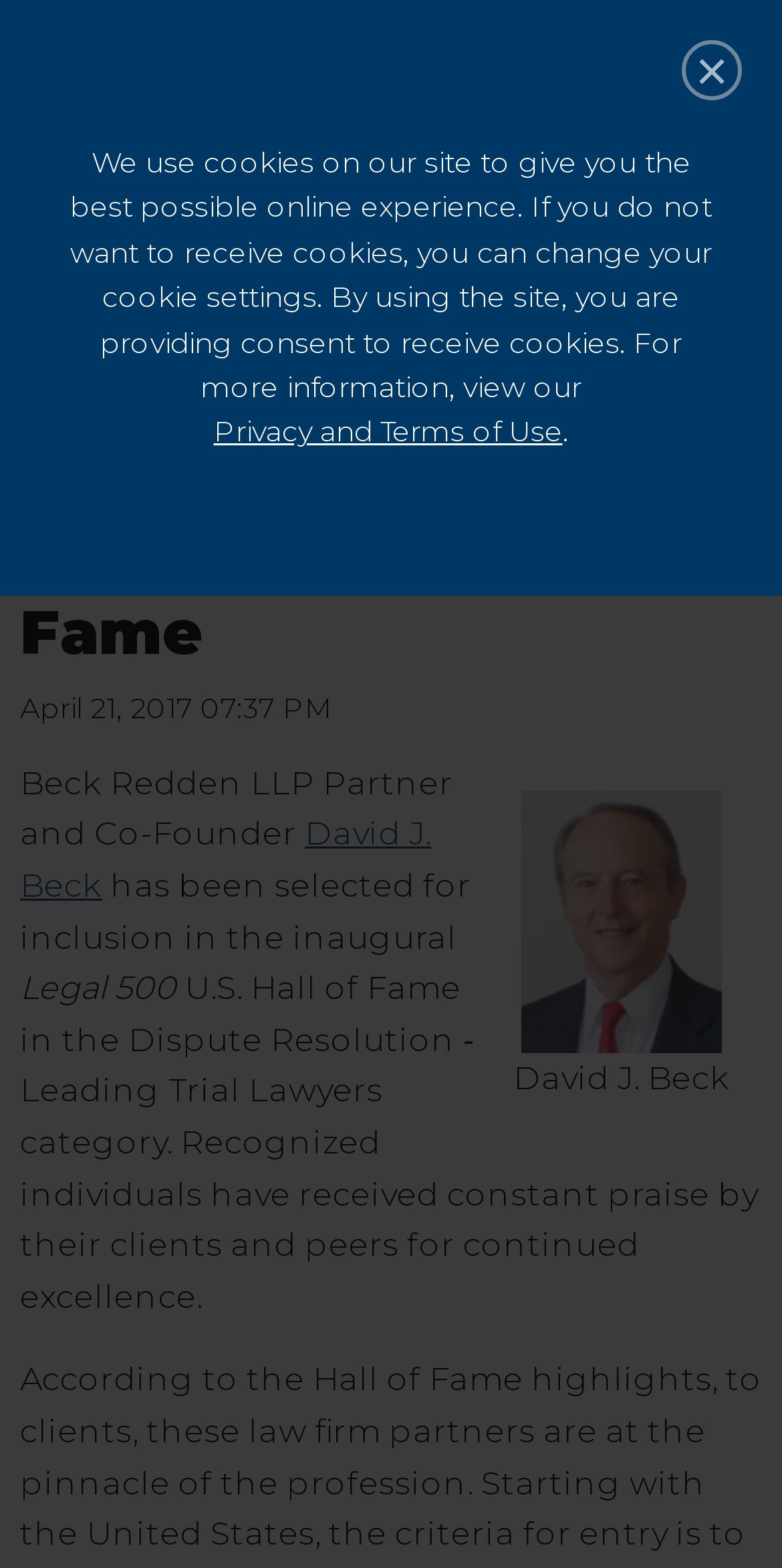Please identify the bounding box coordinates of the region to click in order to complete the given instruction: "Go to login page". The coordinates should be four float numbers between 0 and 1, i.e., [left, top, right, bottom].

[0.051, 0.413, 0.949, 0.441]